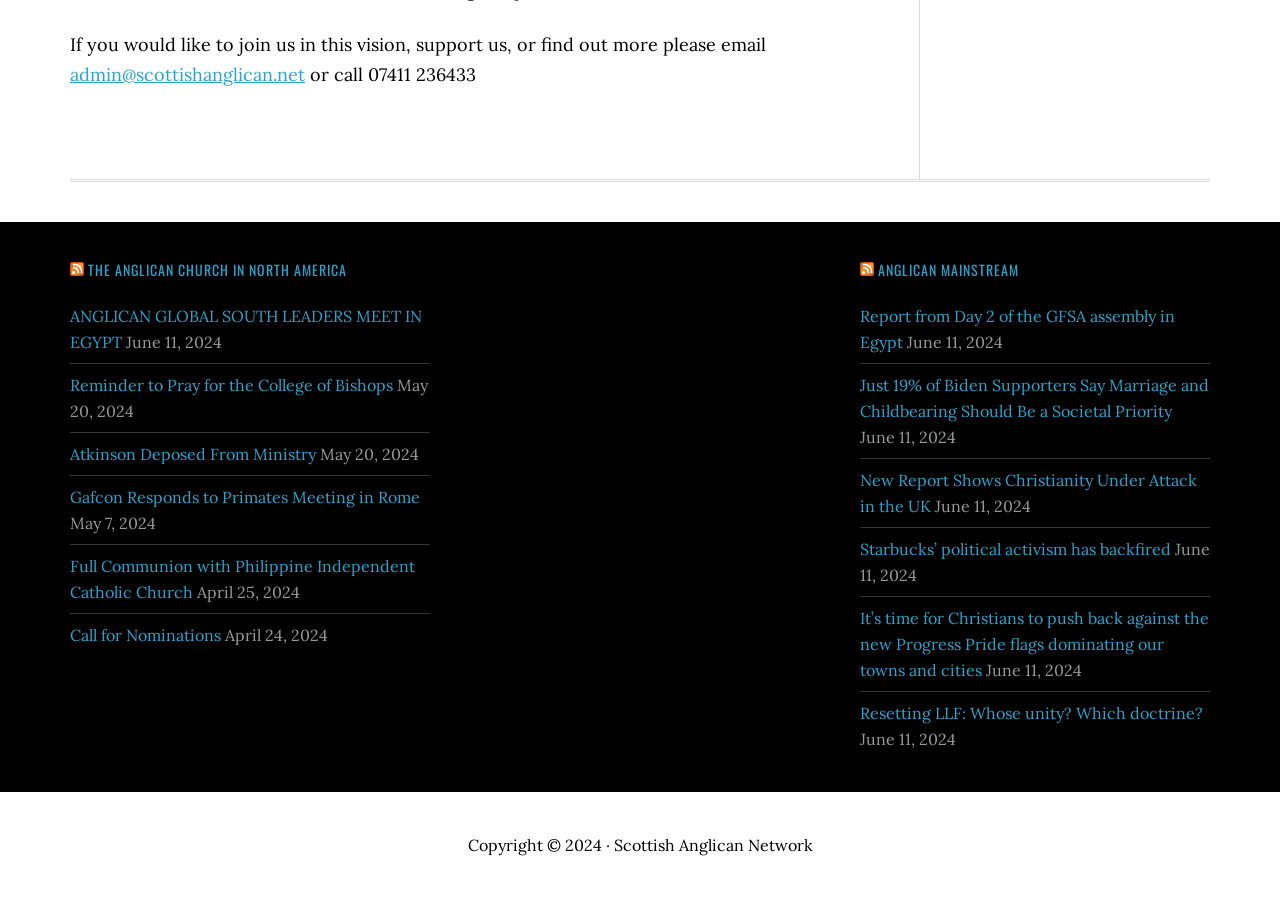Find the UI element described as: "admin@scottishanglican.net" and predict its bounding box coordinates. Ensure the coordinates are four float numbers between 0 and 1, [left, top, right, bottom].

[0.055, 0.07, 0.238, 0.095]